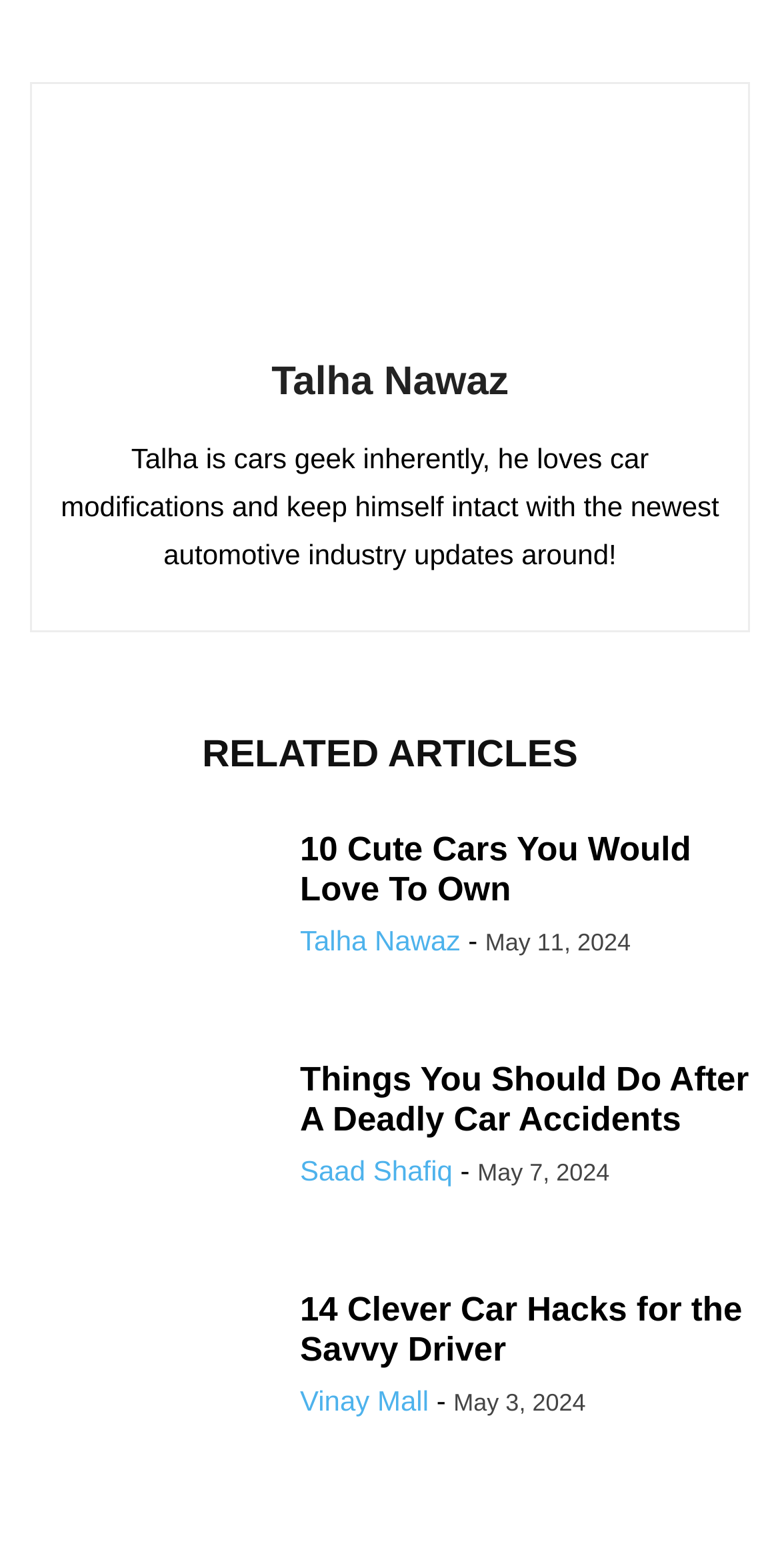Predict the bounding box coordinates for the UI element described as: "Skip to main content". The coordinates should be four float numbers between 0 and 1, presented as [left, top, right, bottom].

None